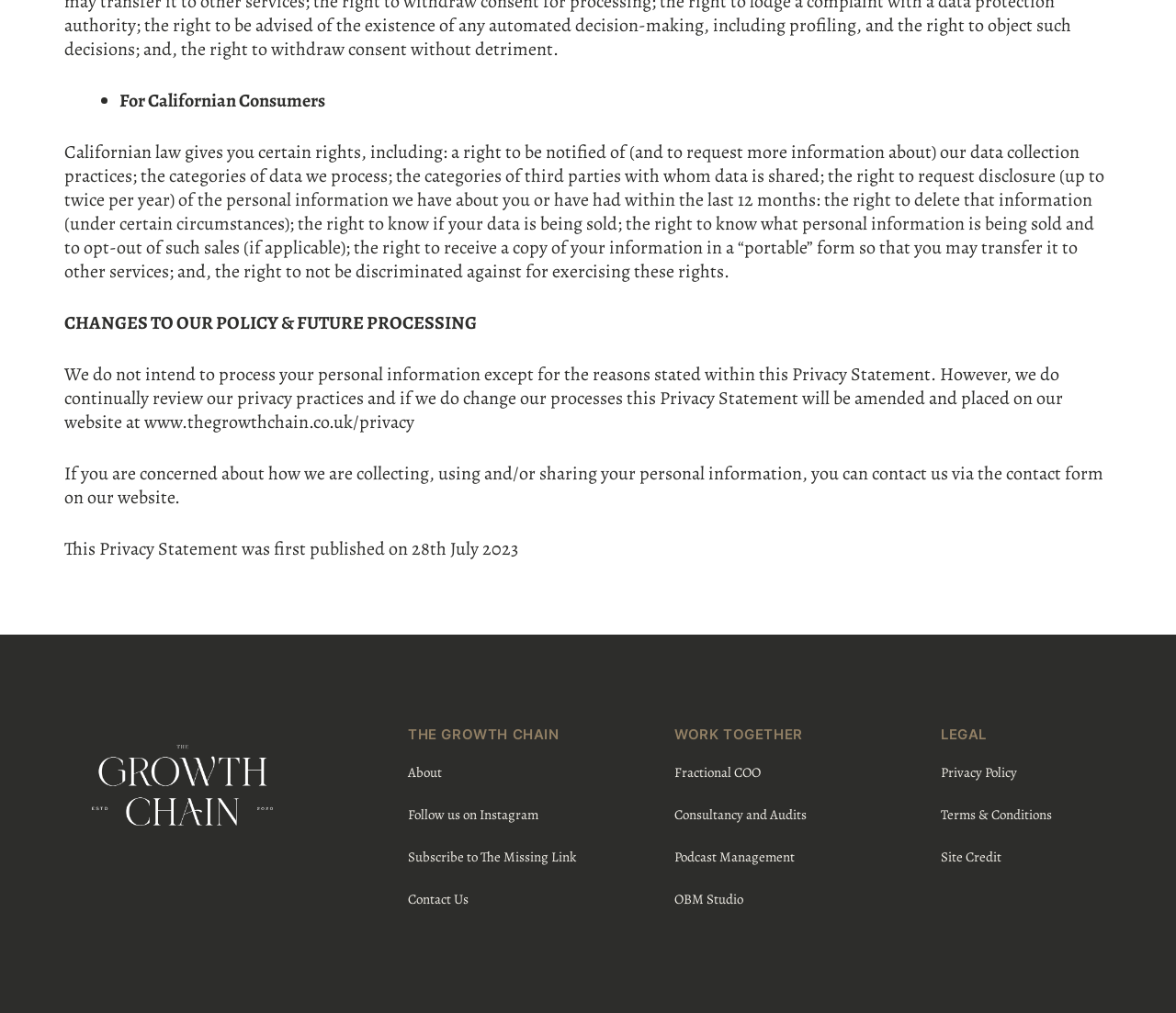From the webpage screenshot, predict the bounding box coordinates (top-left x, top-left y, bottom-right x, bottom-right y) for the UI element described here: Follow us on Instagram

[0.347, 0.793, 0.558, 0.816]